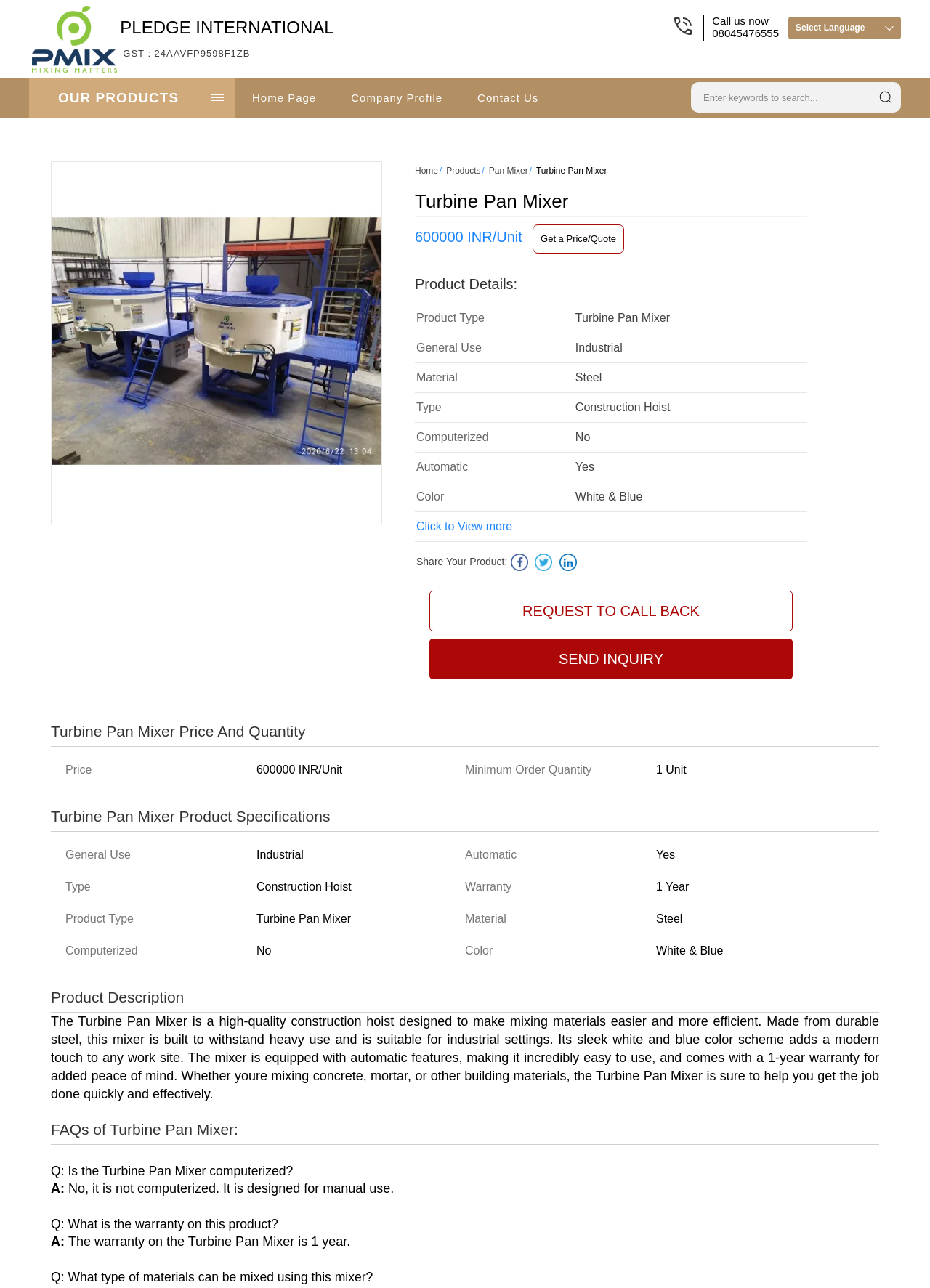Articulate a complete and detailed caption of the webpage elements.

The webpage is about the Turbine Pan Mixer, an industrial mixer designed for easy and efficient material mixing. At the top, there is a logo of "PLEDGE INTERNATIONAL" with a call icon next to it. Below the logo, there is a navigation menu with links to "OUR PRODUCTS", "Home Page", "Company Profile", and "Contact Us". 

On the right side of the navigation menu, there is a search bar with a "Search" button. Below the search bar, there is a list of links, including "Home", "Products", "Pan Mixer", and "Turbine Pan Mixer". 

The main content of the webpage is divided into several sections. The first section displays the product name, "Turbine Pan Mixer", with a price of "600000 INR/Unit" and a "Get a Price/Quote" link. Below this section, there is a table displaying the product details, including product type, general use, material, type, computerized, automatic, and color.

The next section is about the product description, which provides a detailed introduction to the Turbine Pan Mixer, its features, and its benefits. Below this section, there are two more sections, one displaying the product specifications and the other displaying the FAQs of Turbine Pan Mixer. The FAQs section includes a question about whether the Turbine Pan Mixer is computerized, and the answer is no, it is designed for manual use.

Throughout the webpage, there are several call-to-action links, including "REQUEST TO CALL BACK", "SEND INQUIRY", and "Click to View more". There are also social media sharing links at the bottom of the webpage.